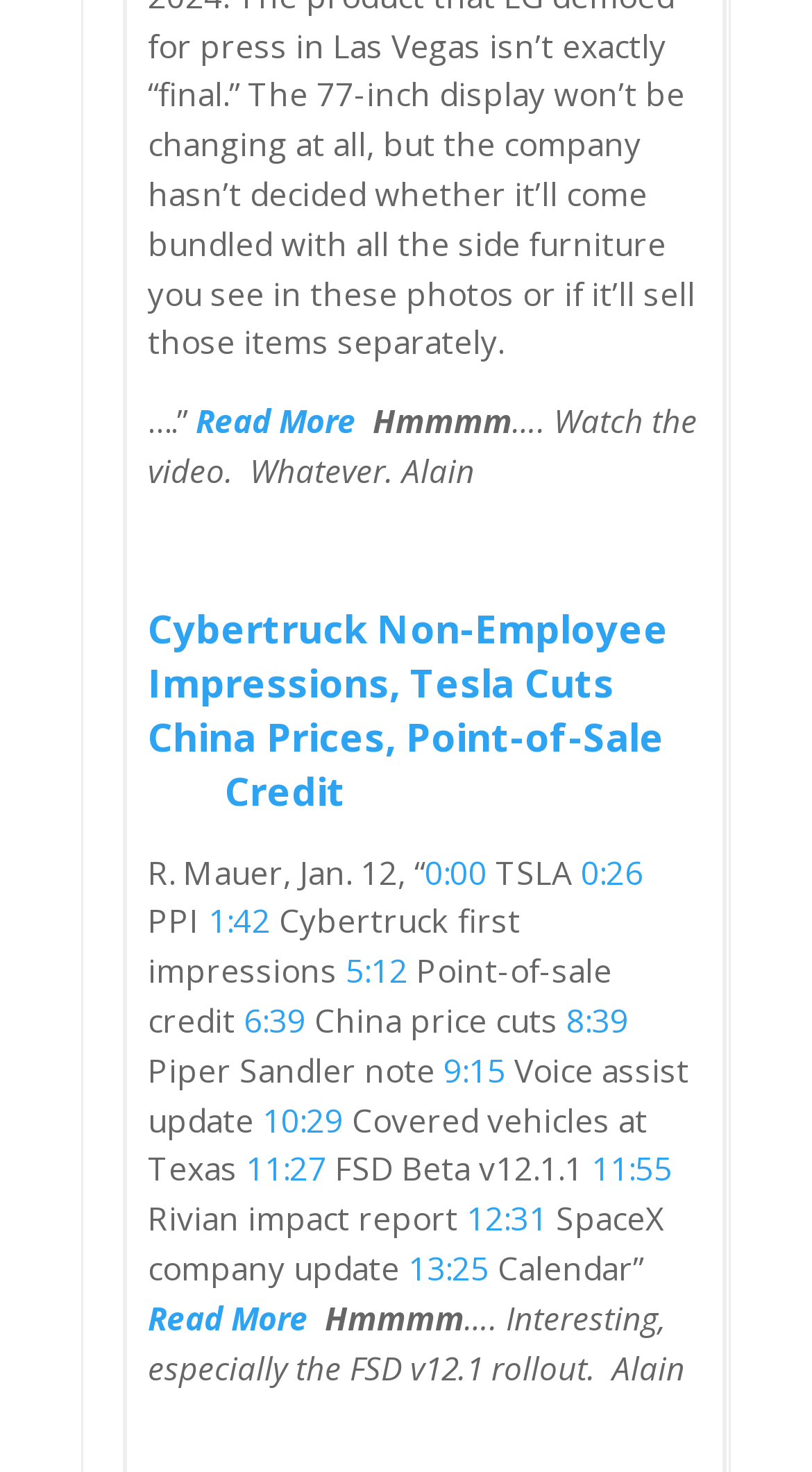Please find the bounding box coordinates of the element that must be clicked to perform the given instruction: "Click the 'Cybertruck Non-Employee Impressions, Tesla Cuts China Prices, Point-of-Sale Credit' link". The coordinates should be four float numbers from 0 to 1, i.e., [left, top, right, bottom].

[0.182, 0.409, 0.823, 0.554]